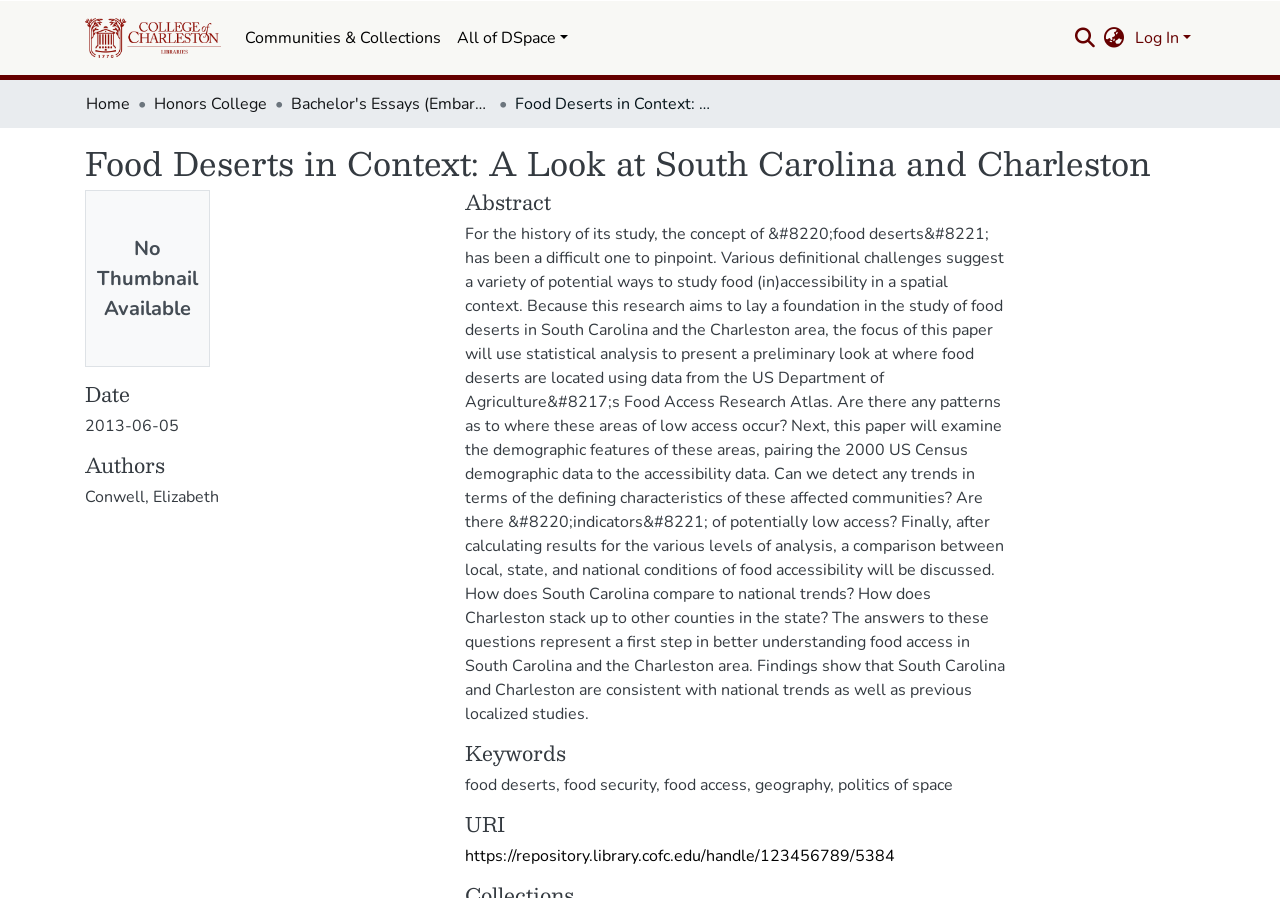Identify the bounding box for the UI element specified in this description: "Home". The coordinates must be four float numbers between 0 and 1, formatted as [left, top, right, bottom].

[0.067, 0.102, 0.102, 0.129]